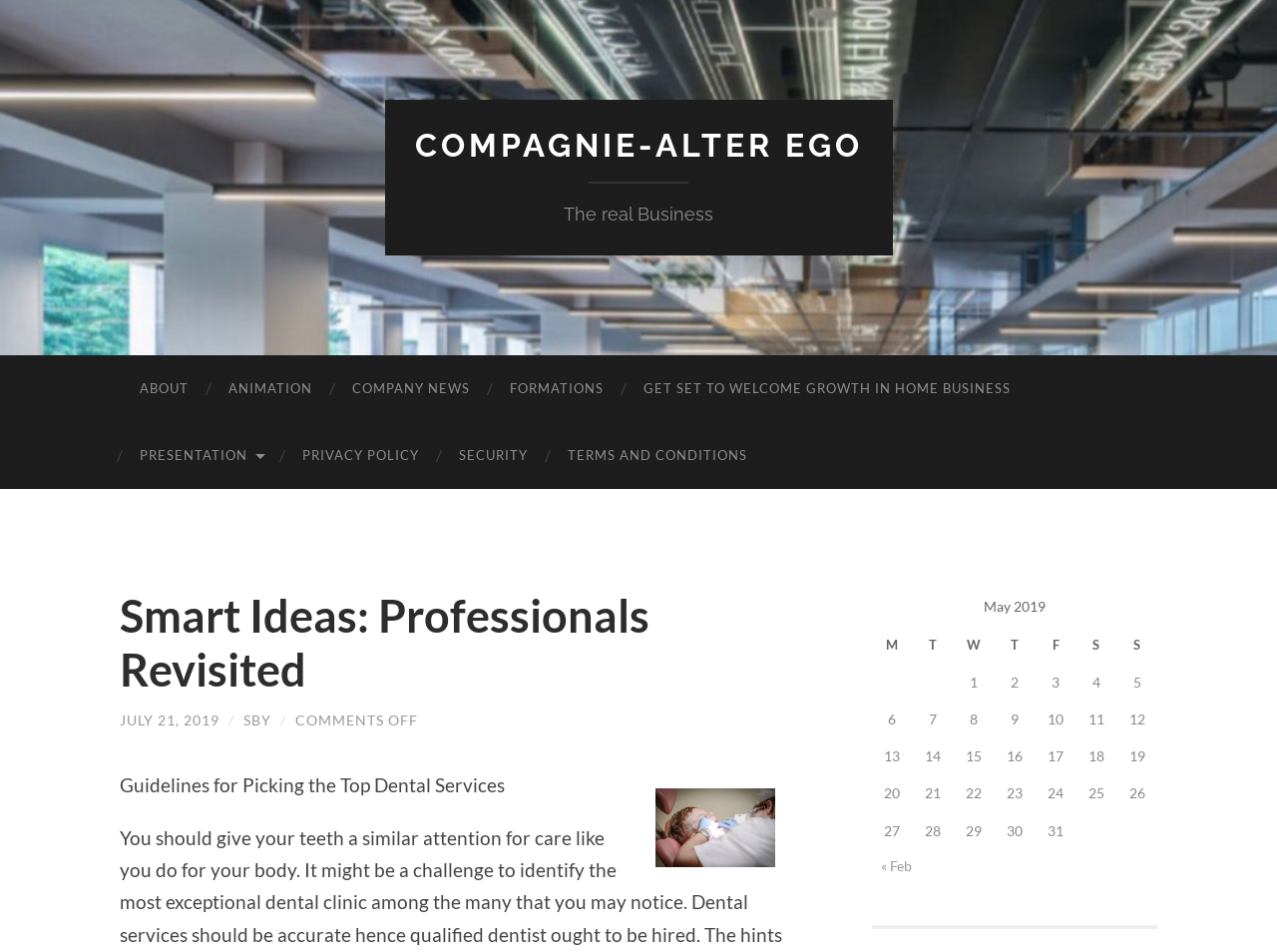What is the company name?
Provide a concise answer using a single word or phrase based on the image.

Compagnie-alter ego